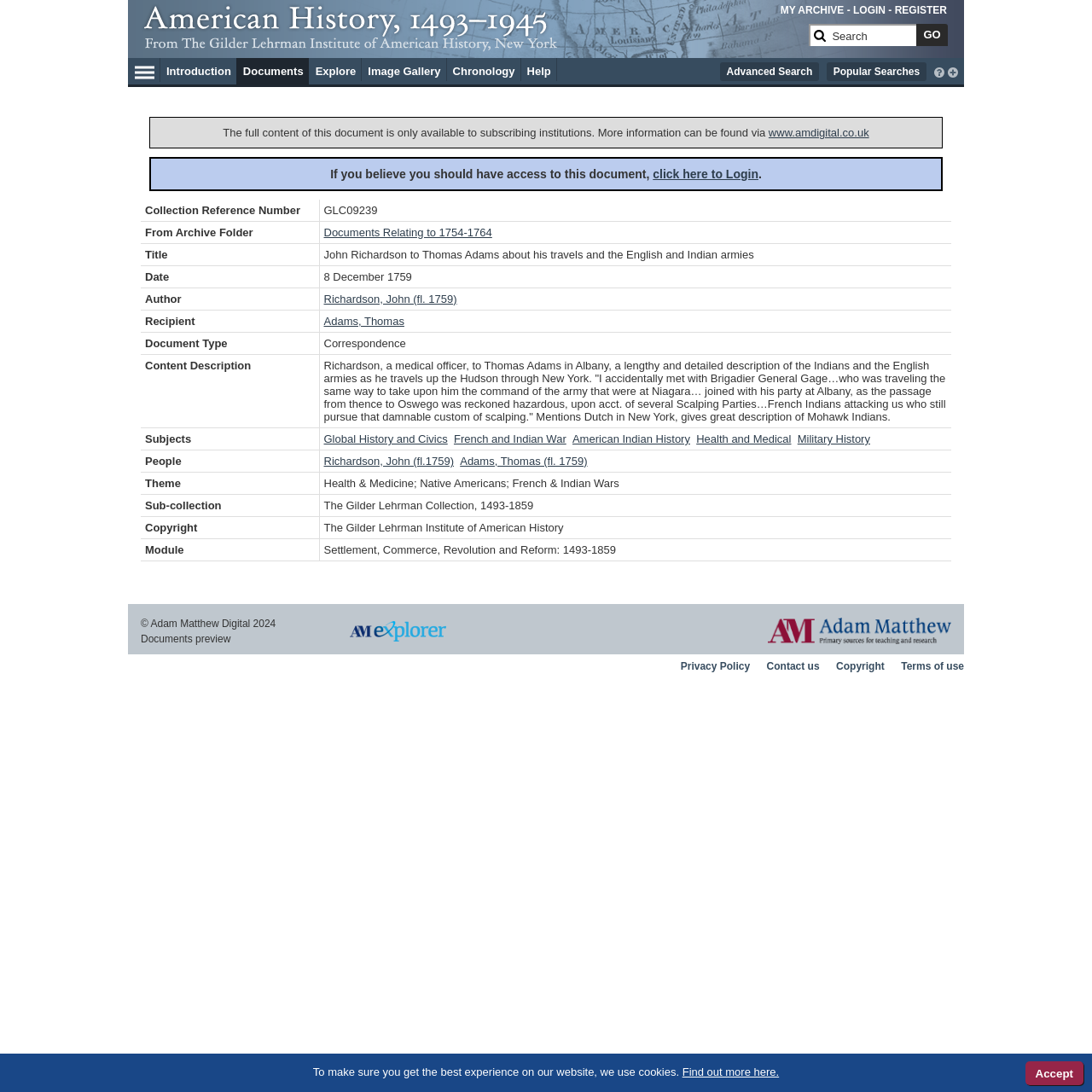Can you identify the bounding box coordinates of the clickable region needed to carry out this instruction: 'go to introduction'? The coordinates should be four float numbers within the range of 0 to 1, stated as [left, top, right, bottom].

[0.147, 0.053, 0.217, 0.074]